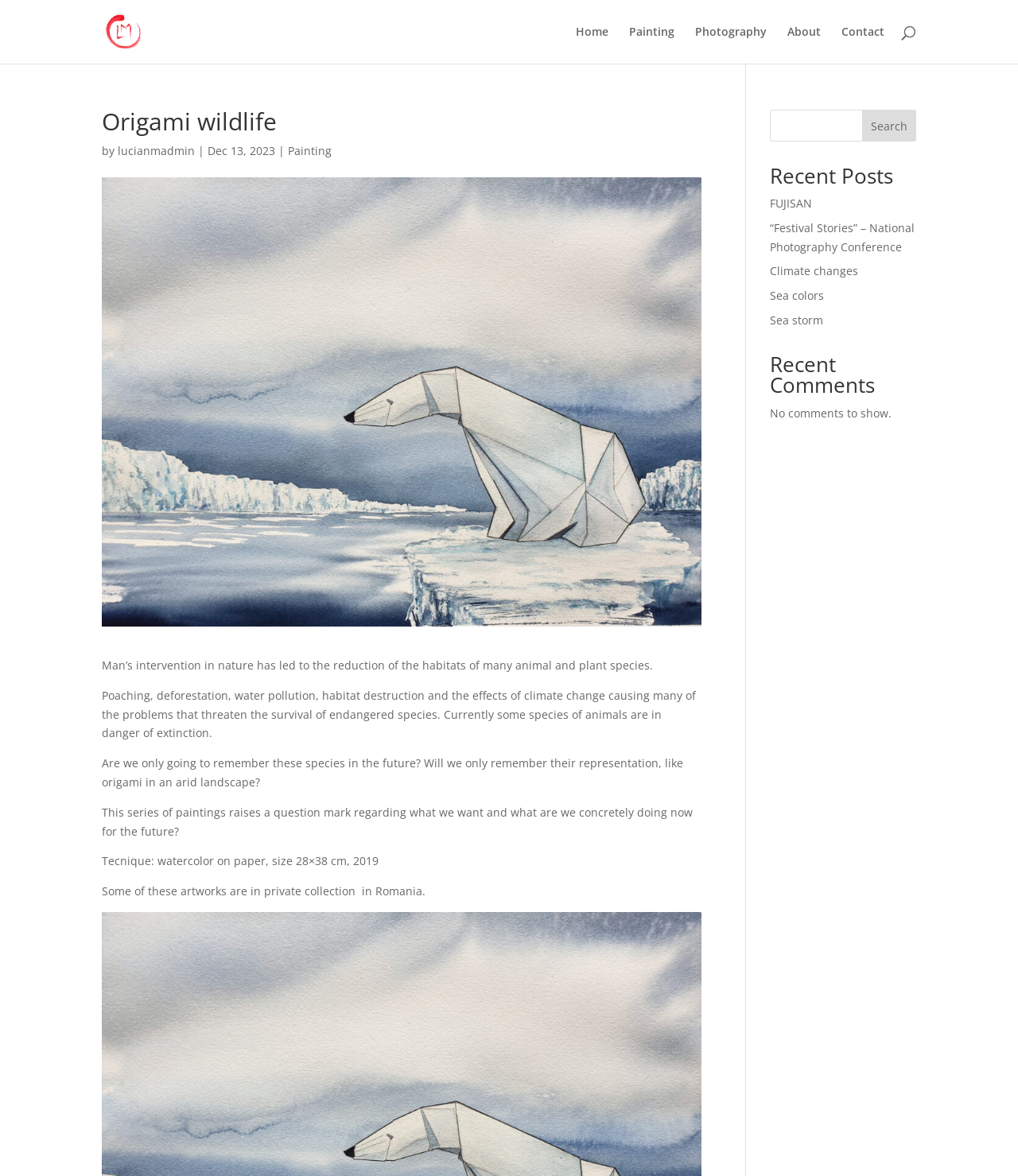For the element described, predict the bounding box coordinates as (top-left x, top-left y, bottom-right x, bottom-right y). All values should be between 0 and 1. Element description: Painting

[0.283, 0.122, 0.326, 0.135]